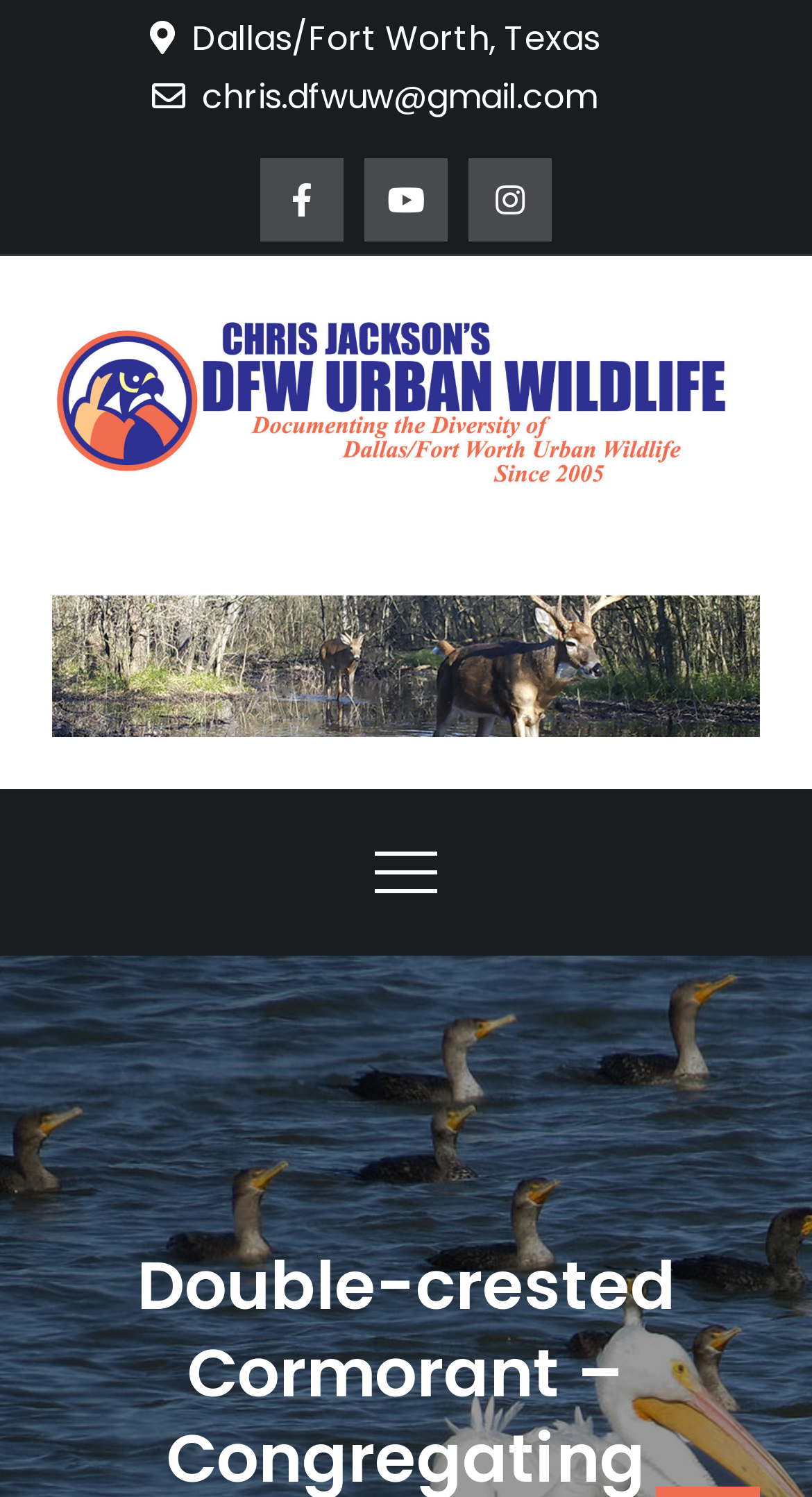From the element description DFW Urban Wildlife, predict the bounding box coordinates of the UI element. The coordinates must be specified in the format (top-left x, top-left y, bottom-right x, bottom-right y) and should be within the 0 to 1 range.

[0.557, 0.349, 0.943, 0.446]